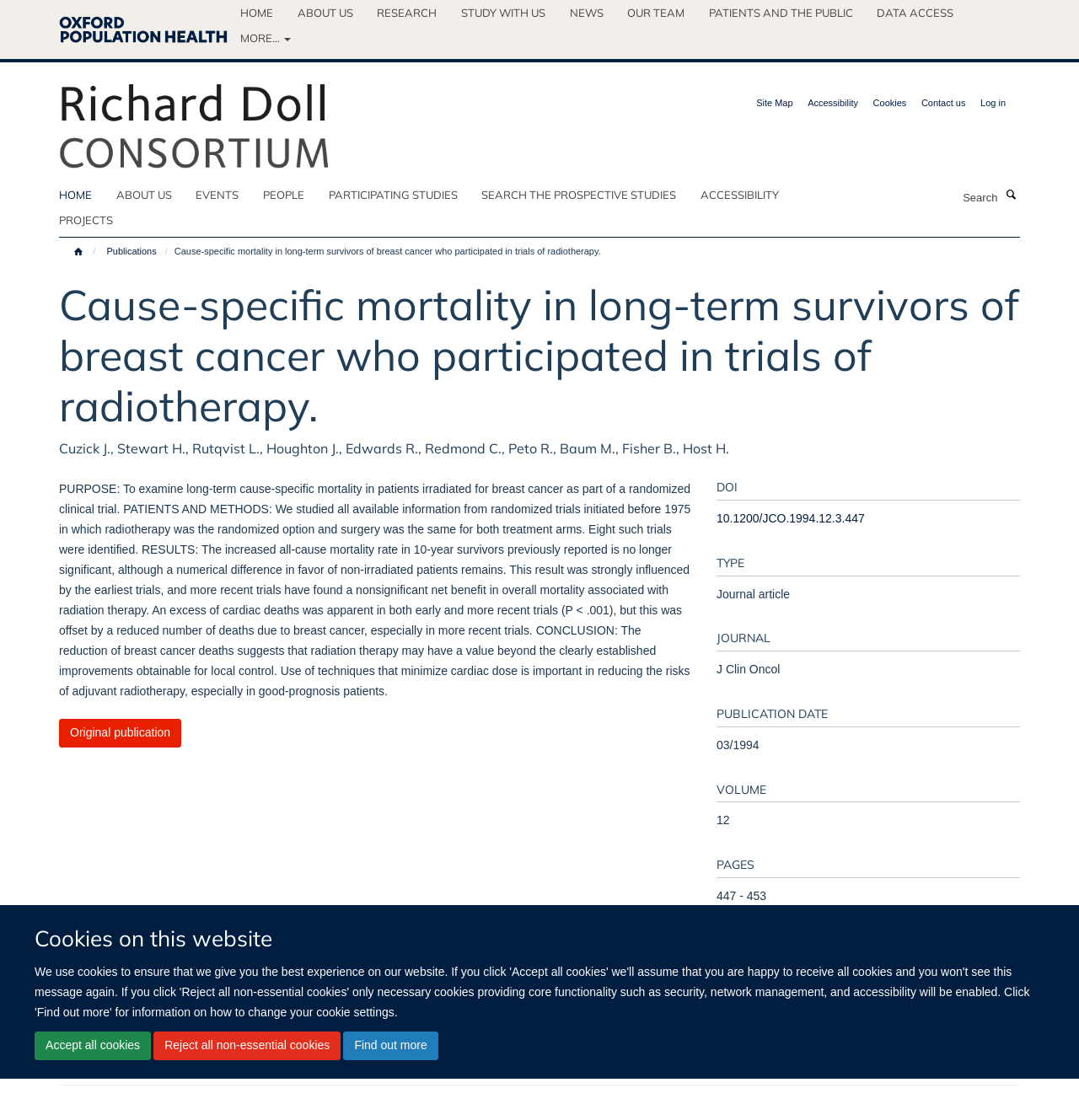Please identify the bounding box coordinates for the region that you need to click to follow this instruction: "Search for publications".

[0.095, 0.216, 0.149, 0.233]